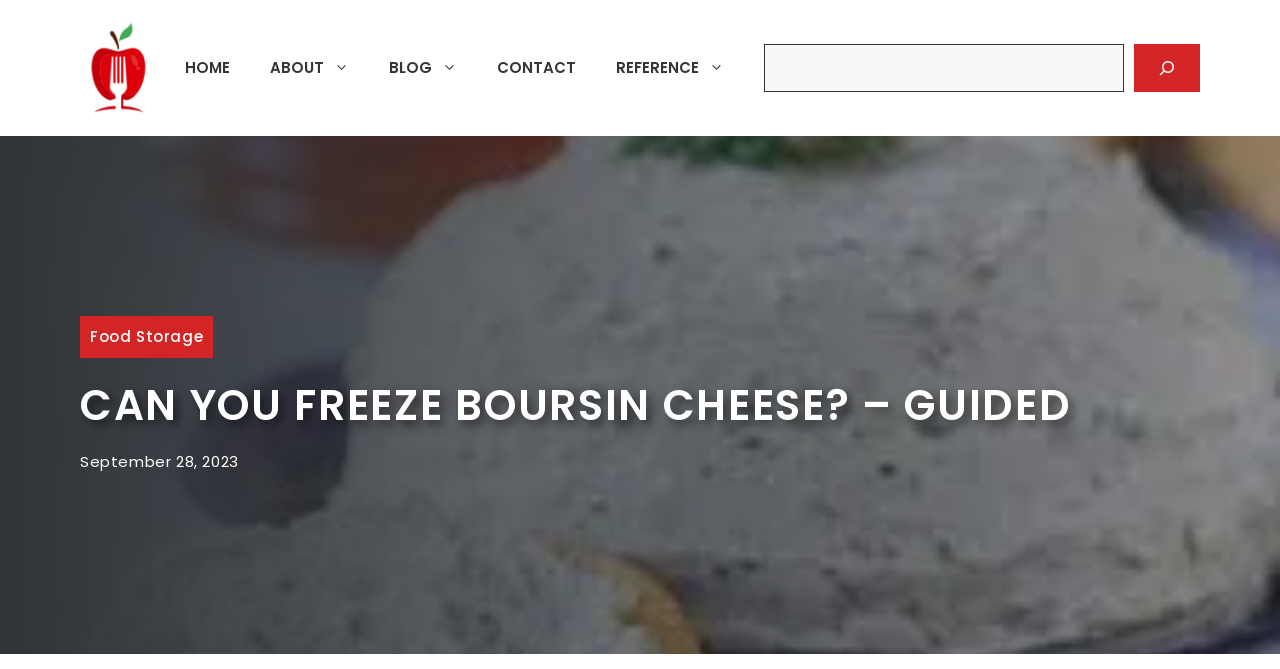Identify the bounding box coordinates for the element that needs to be clicked to fulfill this instruction: "Click the 'Request a Call Back' link". Provide the coordinates in the format of four float numbers between 0 and 1: [left, top, right, bottom].

None